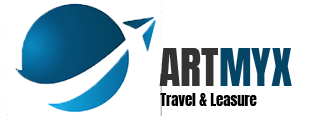Offer a detailed explanation of the image and its components.

The image displays the logo of Artmyx, a company focused on travel and leisure. The logo features a stylized globe in vibrant blue hues, accompanied by a sleek representation of an airplane. This design signifies exploration and adventure, embodying the essence of travel. The name "ARTMYX" is prominently displayed in bold, modern typography, enhancing its visibility and brand recognition. Beneath the name, the tagline "Travel & Leisure" emphasizes the company’s commitment to providing enjoyable travel experiences and leisure activities, inviting customers to embark on new adventures with them.